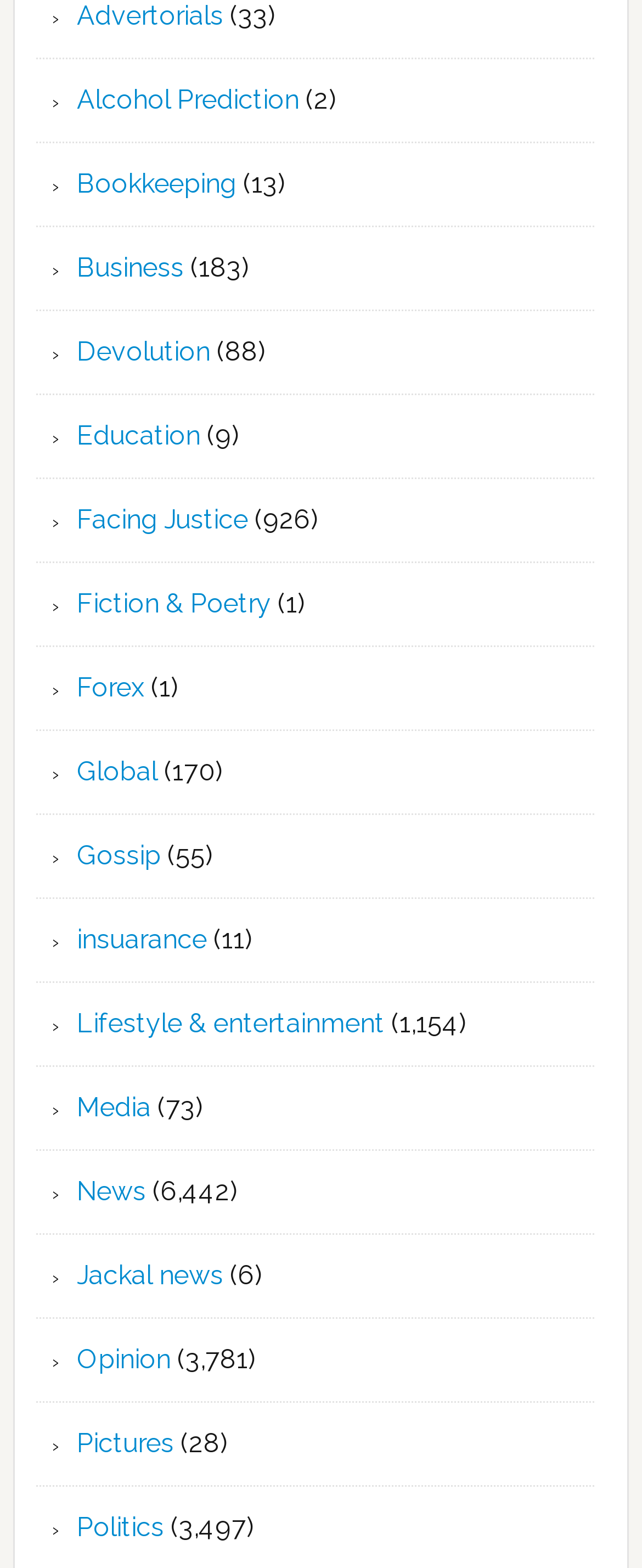Return the bounding box coordinates of the UI element that corresponds to this description: "Lifestyle & entertainment". The coordinates must be given as four float numbers in the range of 0 and 1, [left, top, right, bottom].

[0.12, 0.642, 0.599, 0.662]